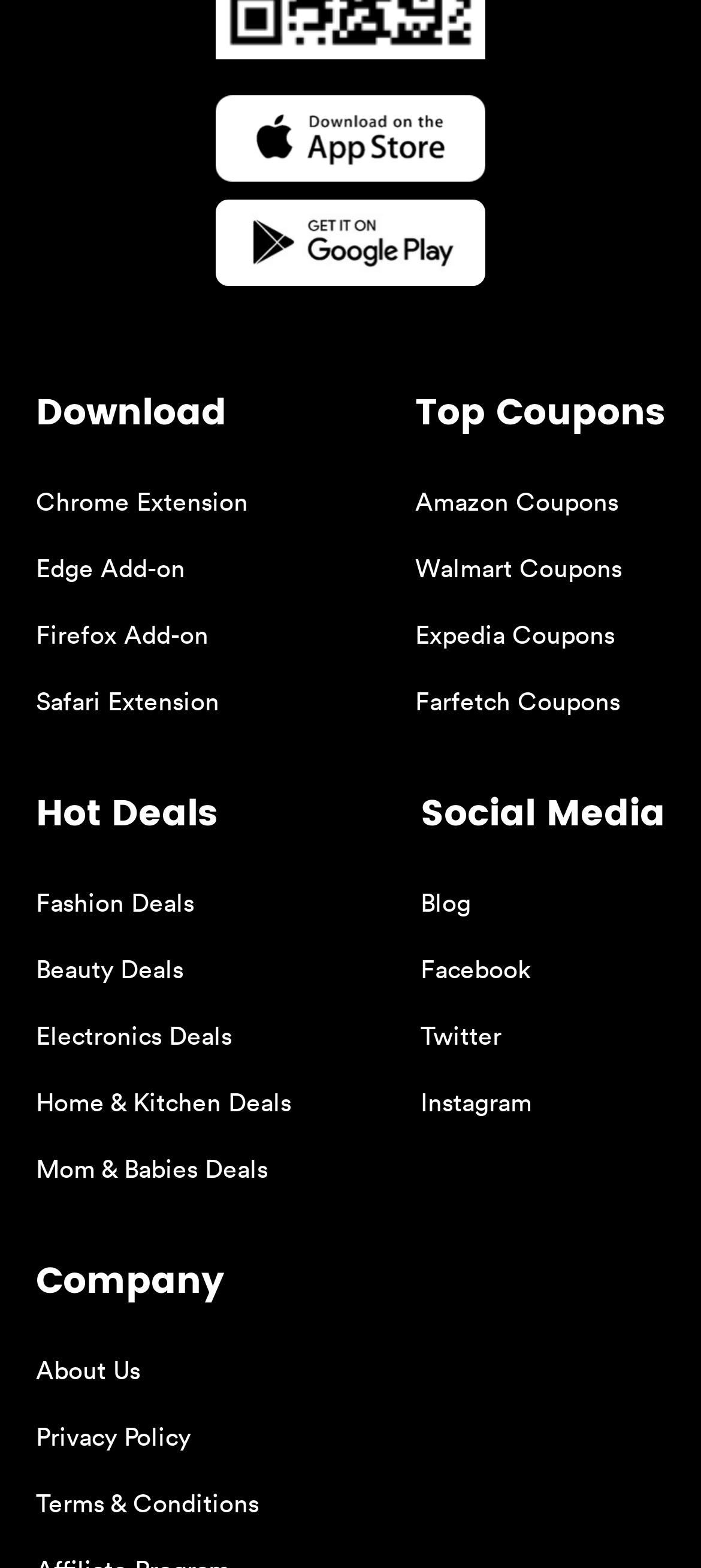Please identify the coordinates of the bounding box that should be clicked to fulfill this instruction: "Download the extension".

[0.051, 0.245, 0.323, 0.283]